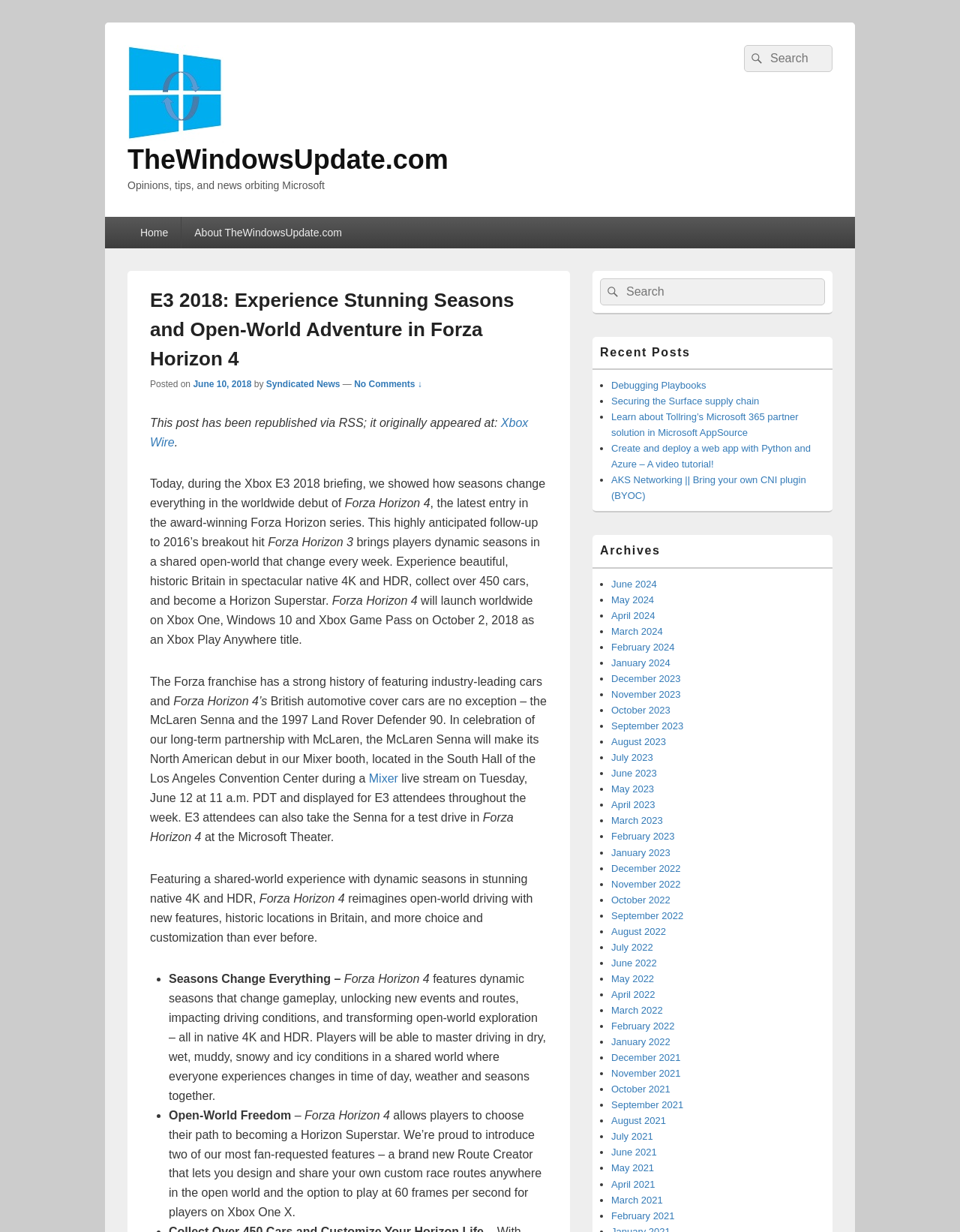Determine the bounding box coordinates of the section I need to click to execute the following instruction: "Click on the 'Post Followup' link". Provide the coordinates as four float numbers between 0 and 1, i.e., [left, top, right, bottom].

None